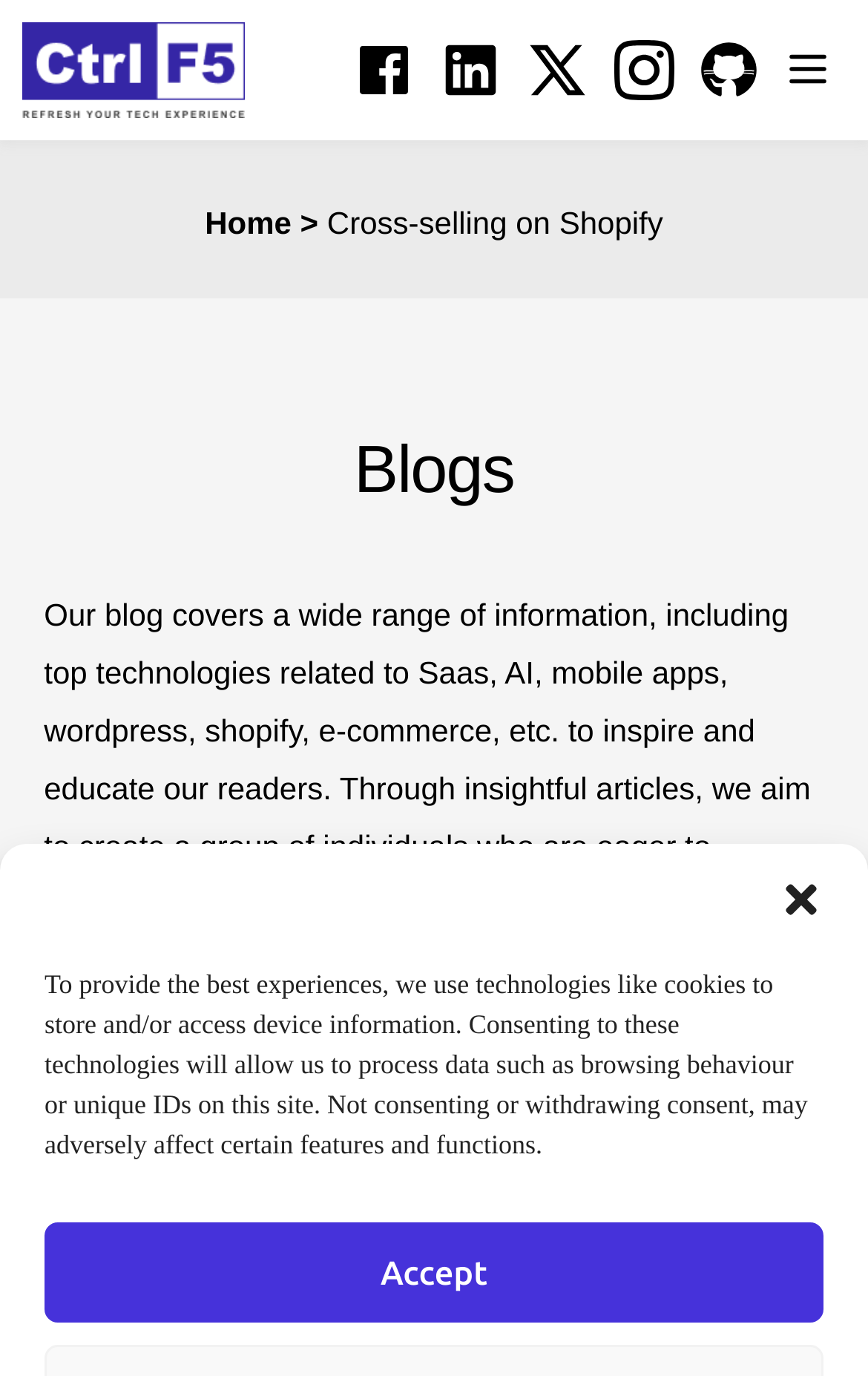Locate the bounding box coordinates of the UI element described by: "alt="controlf5-refresh-your-exprience"". Provide the coordinates as four float numbers between 0 and 1, formatted as [left, top, right, bottom].

[0.026, 0.016, 0.31, 0.086]